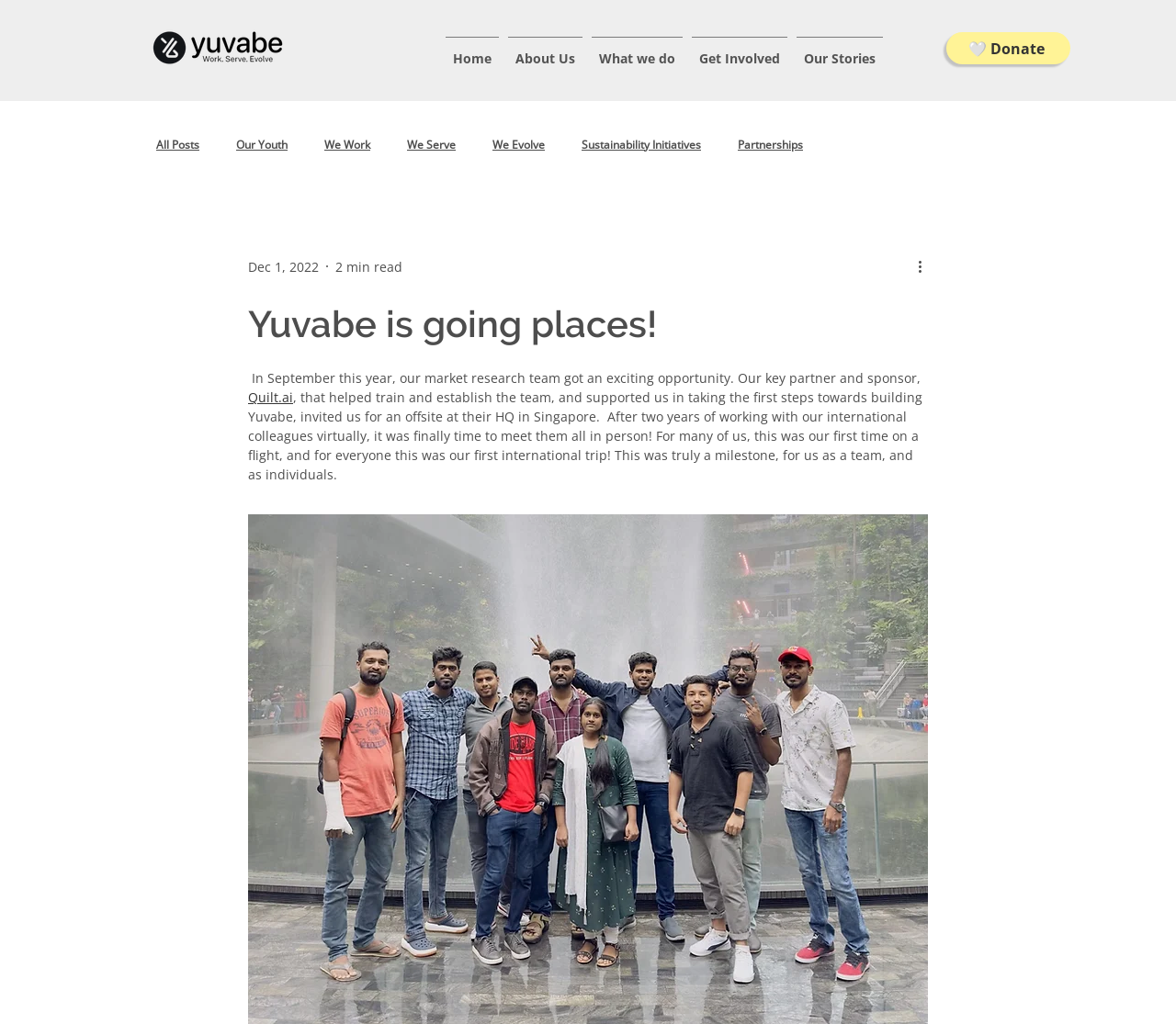What is the estimated reading time of the article?
Based on the image, please offer an in-depth response to the question.

The estimated reading time of the article can be found in the text '2 min read' which is located below the navigation menu 'blog'.